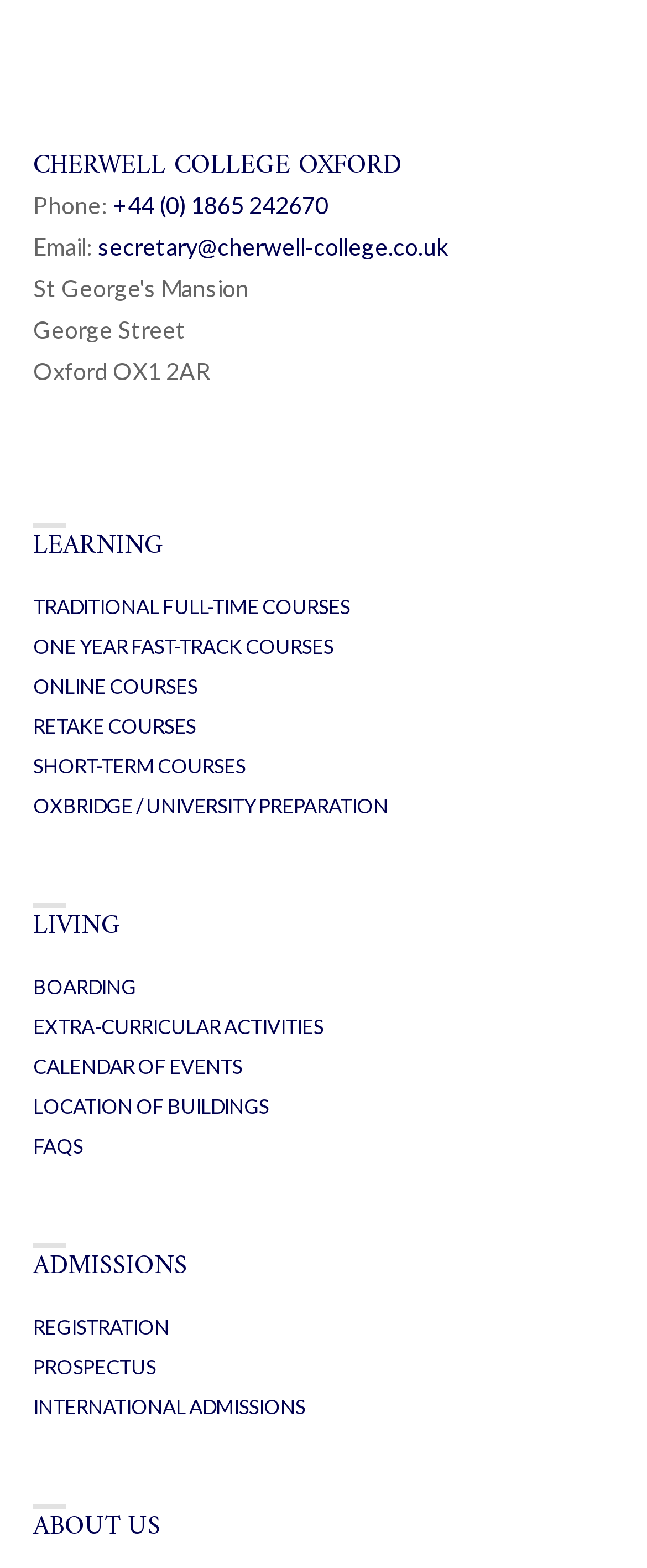Please locate the bounding box coordinates of the element that should be clicked to achieve the given instruction: "View online courses".

[0.051, 0.43, 0.305, 0.445]